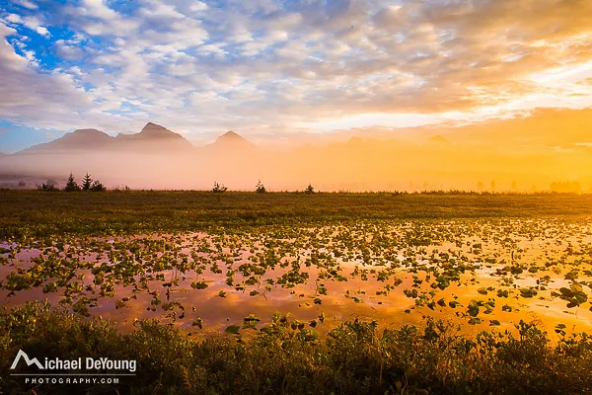What type of clouds are scattered across the sky?
Please give a detailed and elaborate explanation in response to the question.

The caption describes the clouds in the sky as 'Altocumulus clouds scattered across the sky', which directly answers this question.